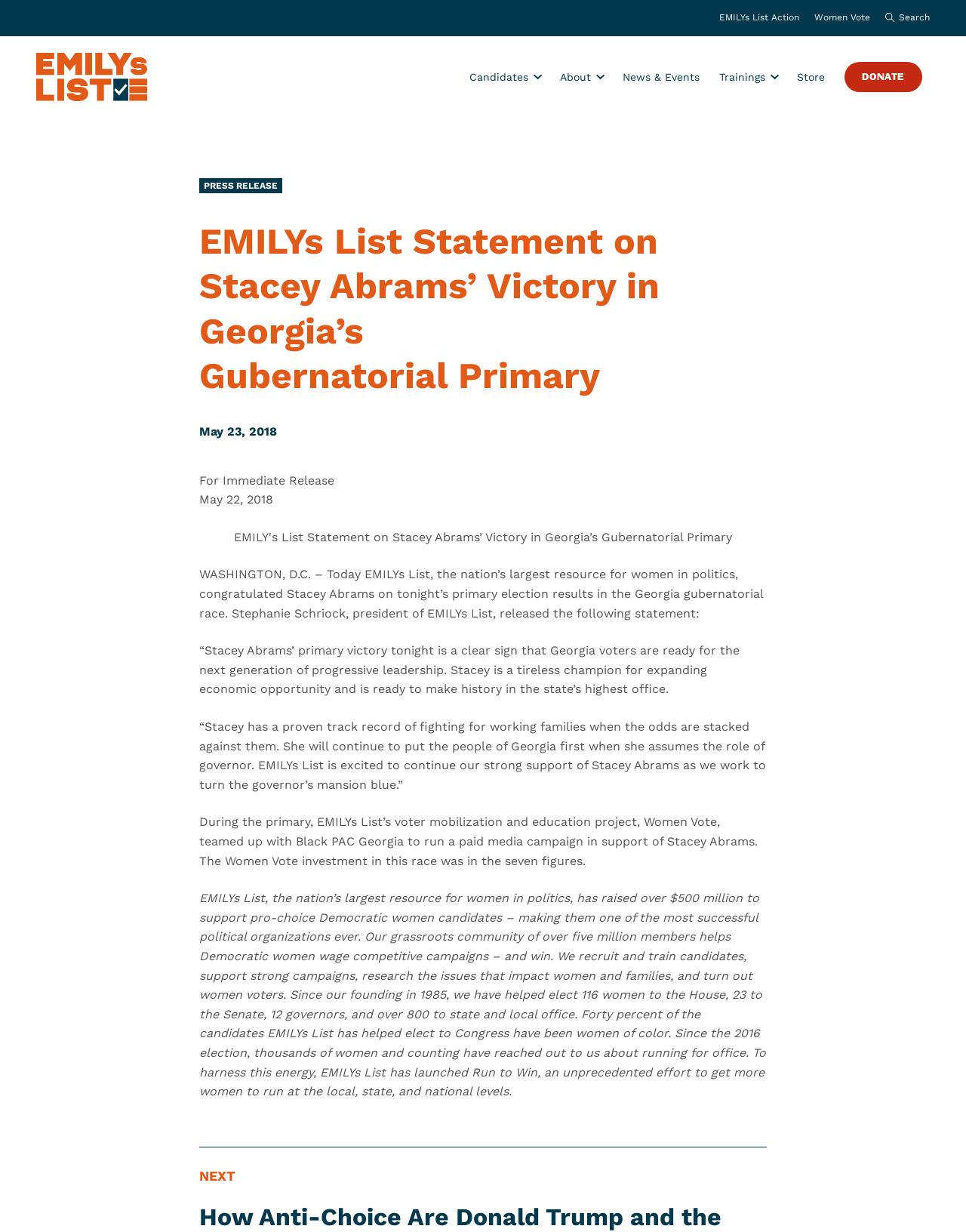How much money has EMILYs List raised to support pro-choice Democratic women candidates? Based on the screenshot, please respond with a single word or phrase.

over $500 million